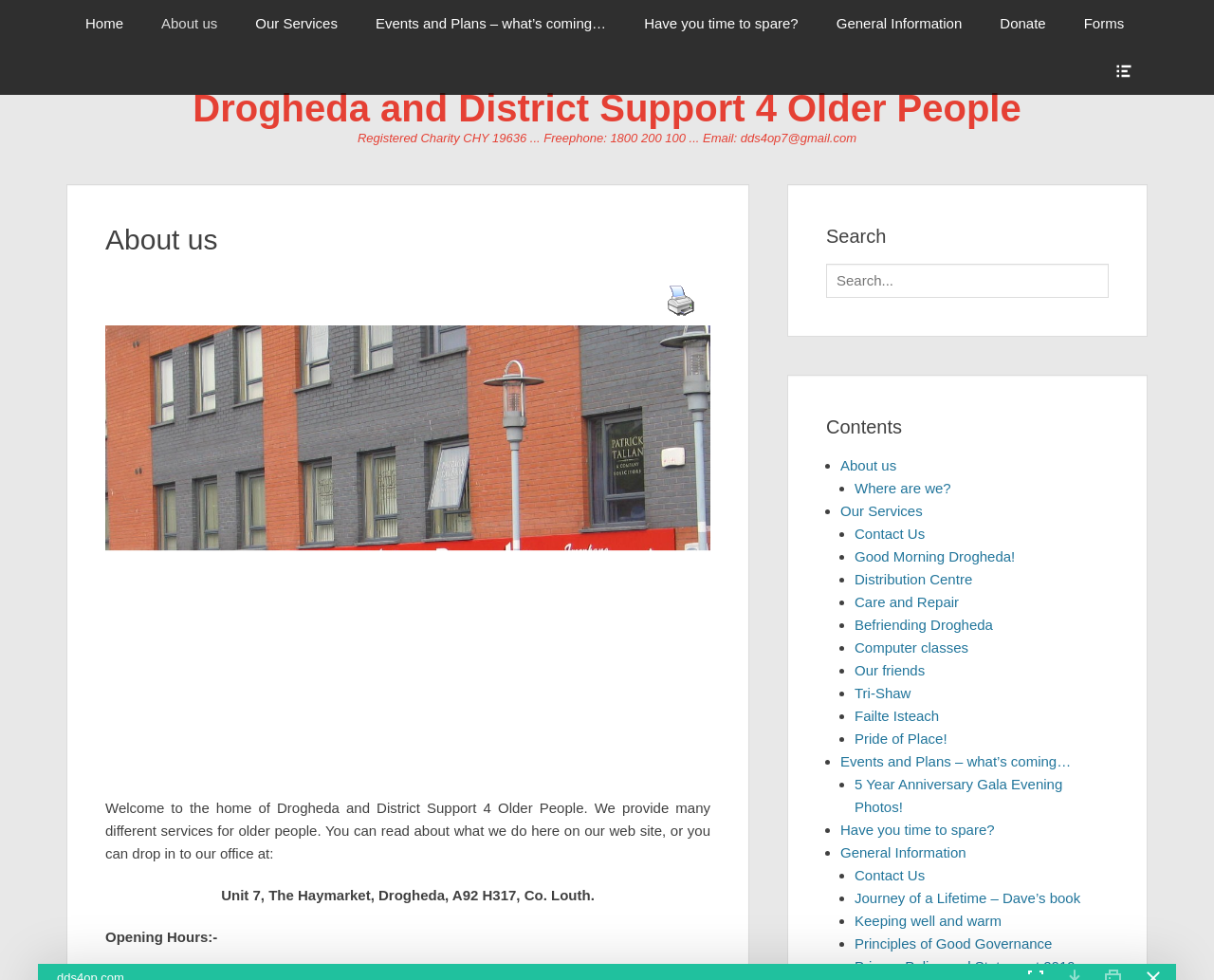Specify the bounding box coordinates of the area to click in order to execute this command: 'Click on the 'About us' link'. The coordinates should consist of four float numbers ranging from 0 to 1, and should be formatted as [left, top, right, bottom].

[0.117, 0.0, 0.195, 0.048]